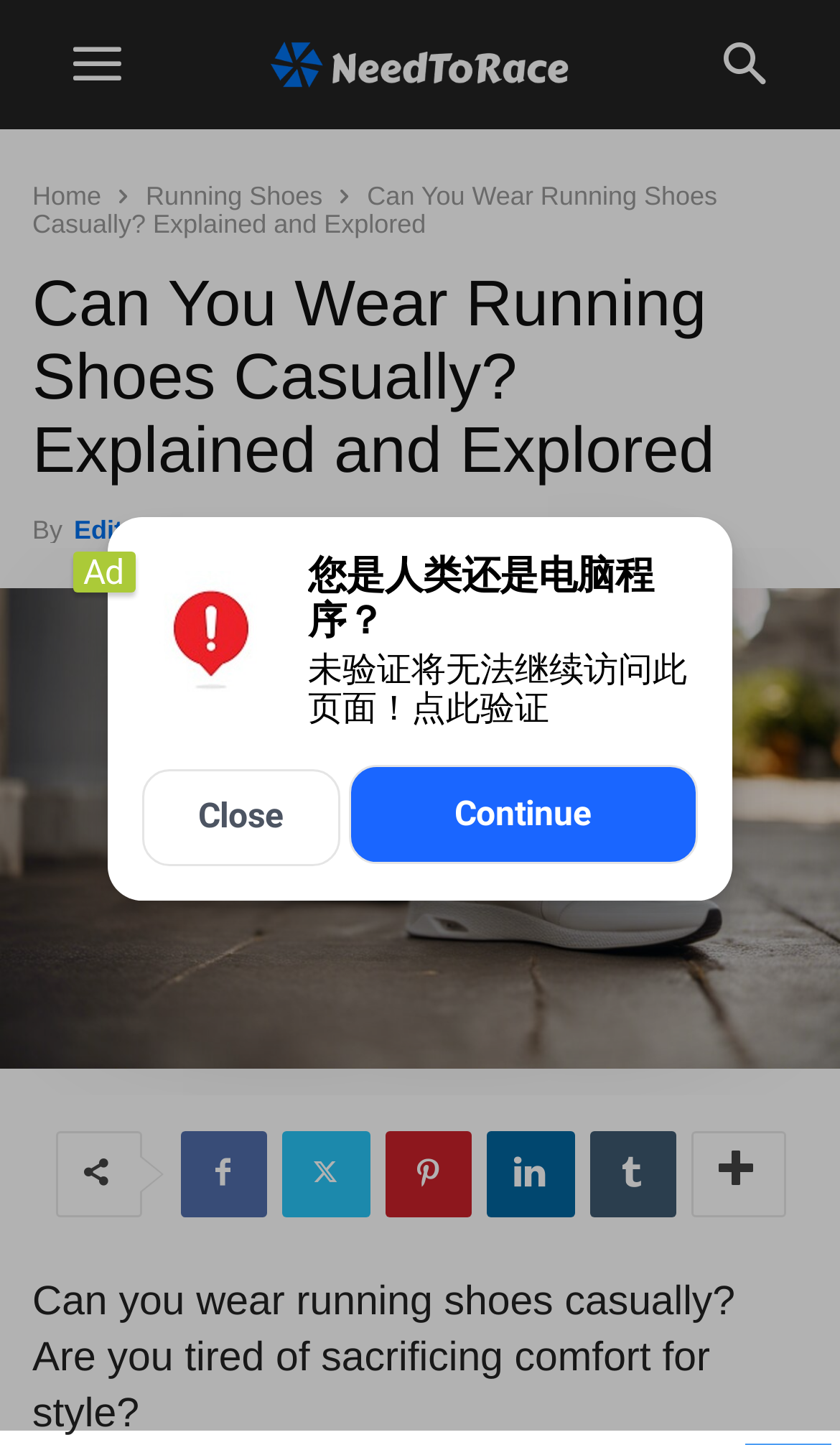How many social media links are there?
Examine the screenshot and reply with a single word or phrase.

6